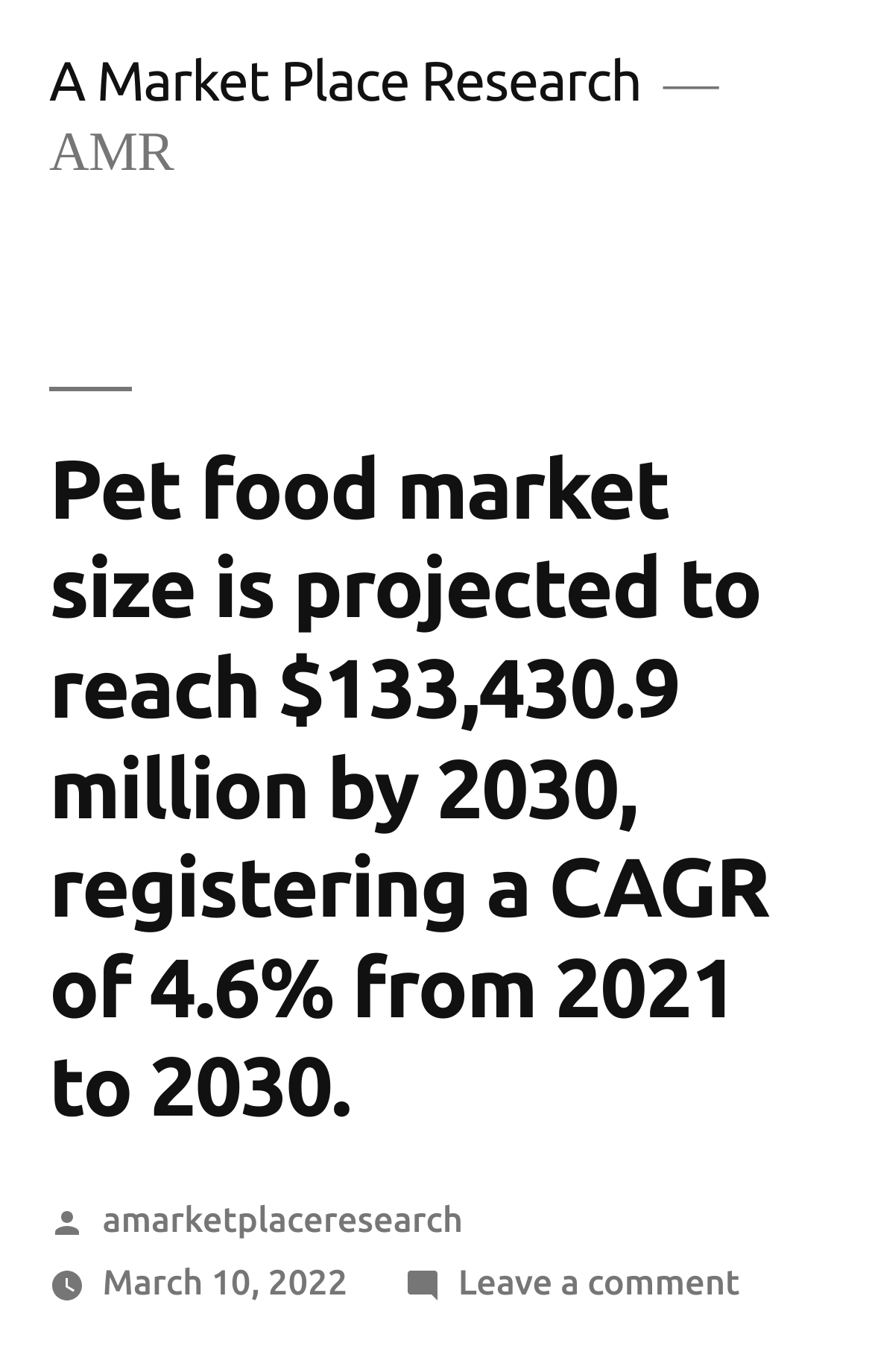Show the bounding box coordinates for the HTML element described as: "A Market Place Research".

[0.056, 0.036, 0.735, 0.081]